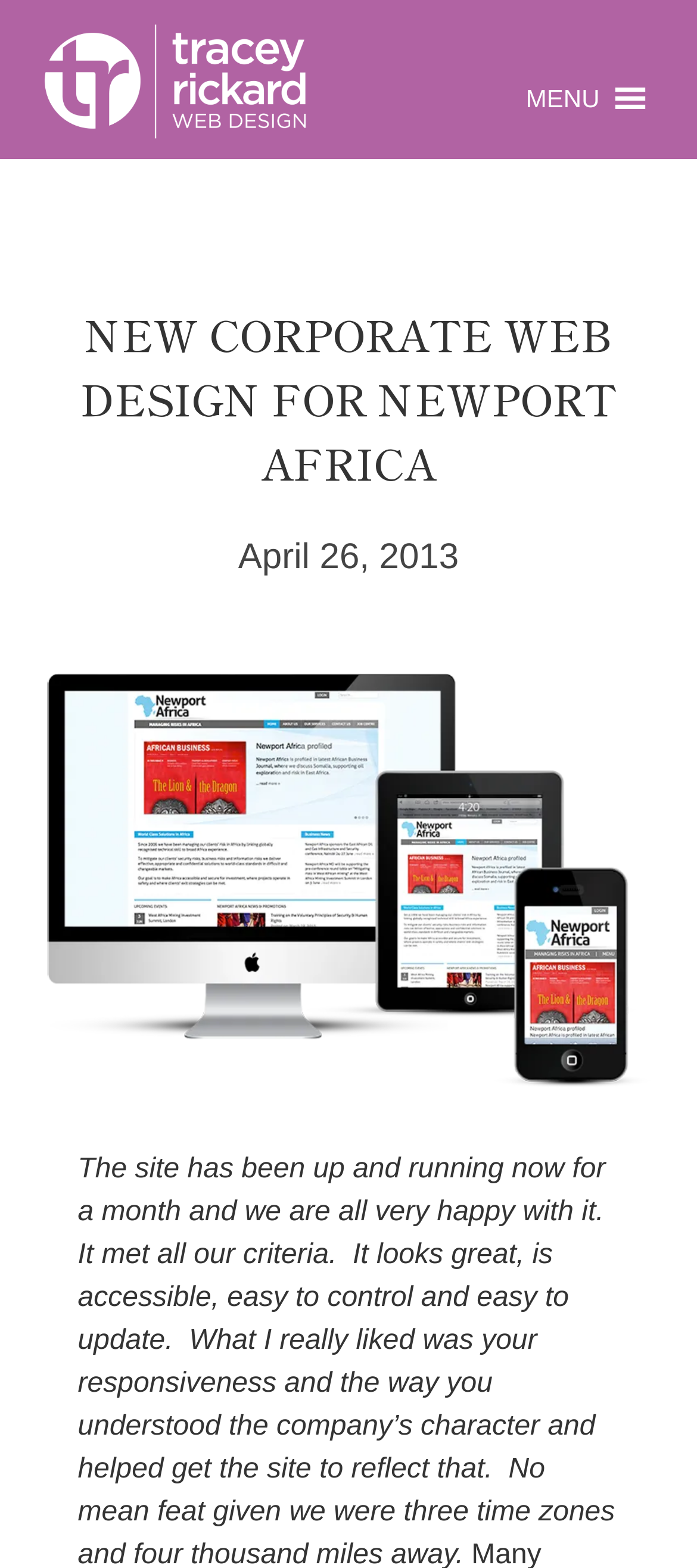What is the date of the latest article?
Look at the image and answer the question using a single word or phrase.

April 26, 2013